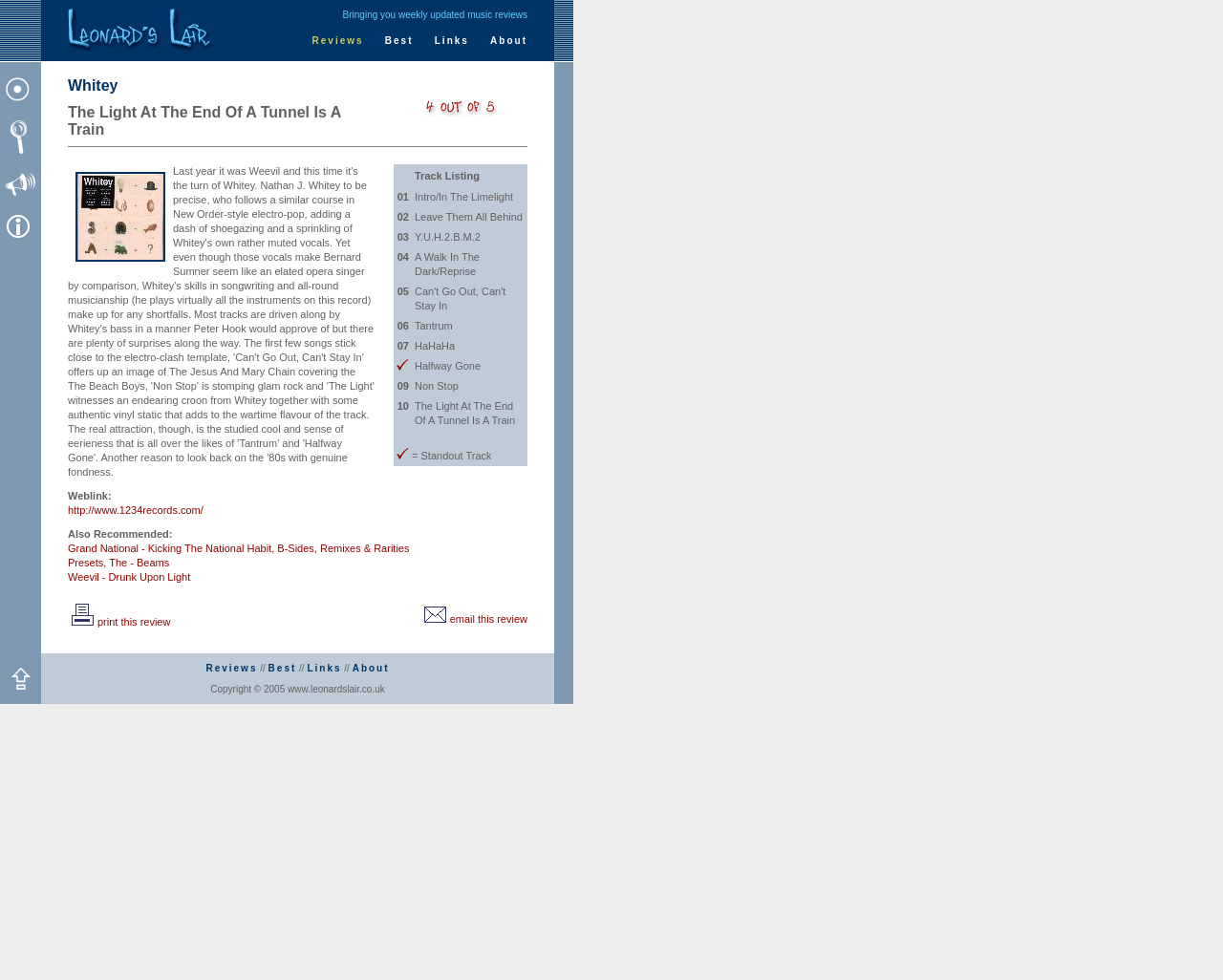Find the bounding box coordinates of the area that needs to be clicked in order to achieve the following instruction: "Explore more options". The coordinates should be specified as four float numbers between 0 and 1, i.e., [left, top, right, bottom].

None